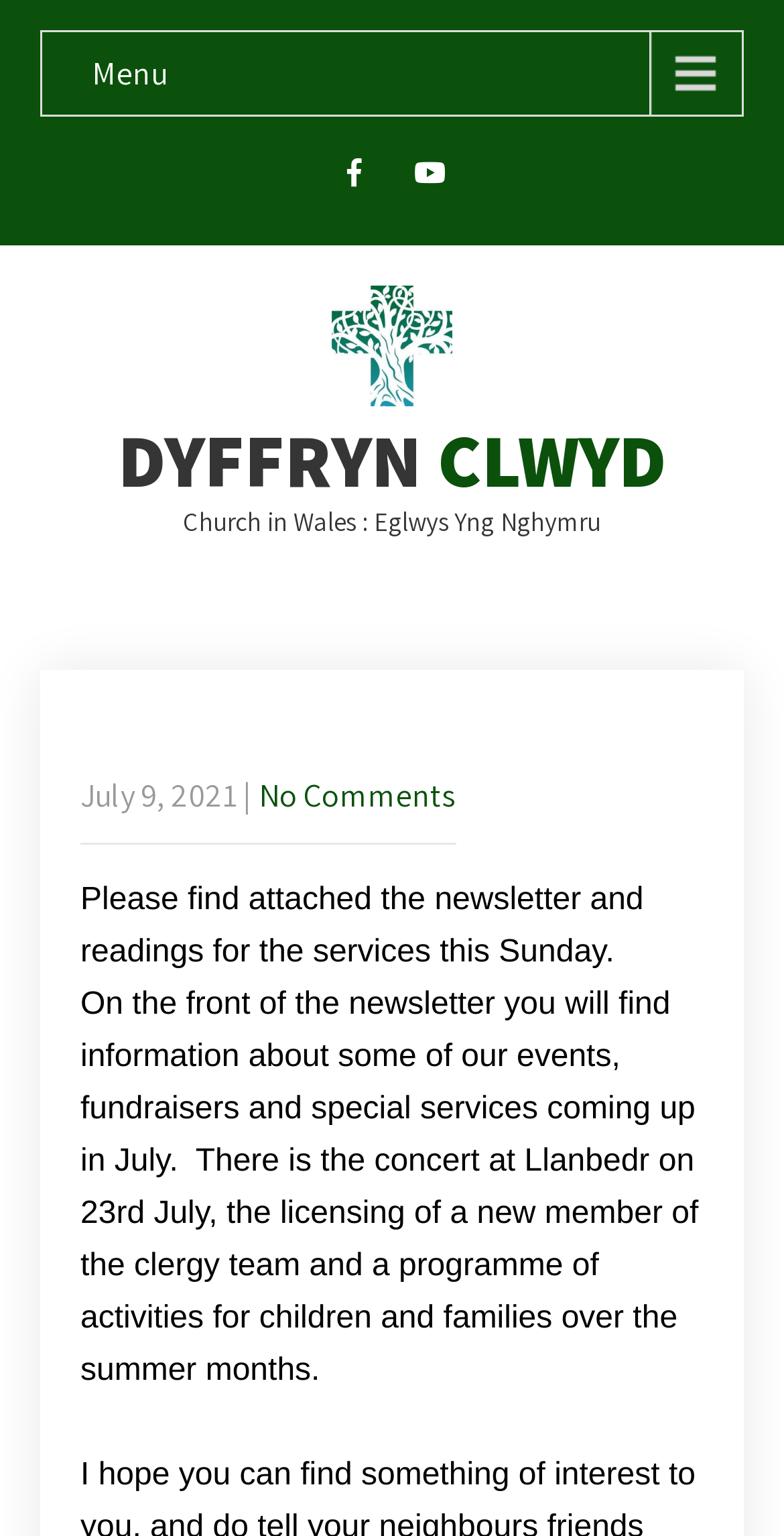What is the theme of the concert mentioned in the newsletter?
Make sure to answer the question with a detailed and comprehensive explanation.

I found the mention of a concert in the static text element with the text '...the concert at Llanbedr on 23rd July...' but it does not specify the theme of the concert.